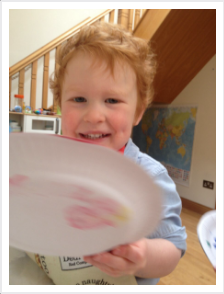What is visible on the wall behind the child?
Answer the question with as much detail as possible.

According to the caption, a partially visible world map is present on the wall behind the child, which adds a touch of exploration to the scene and suggests an environment rich in learning and creativity.